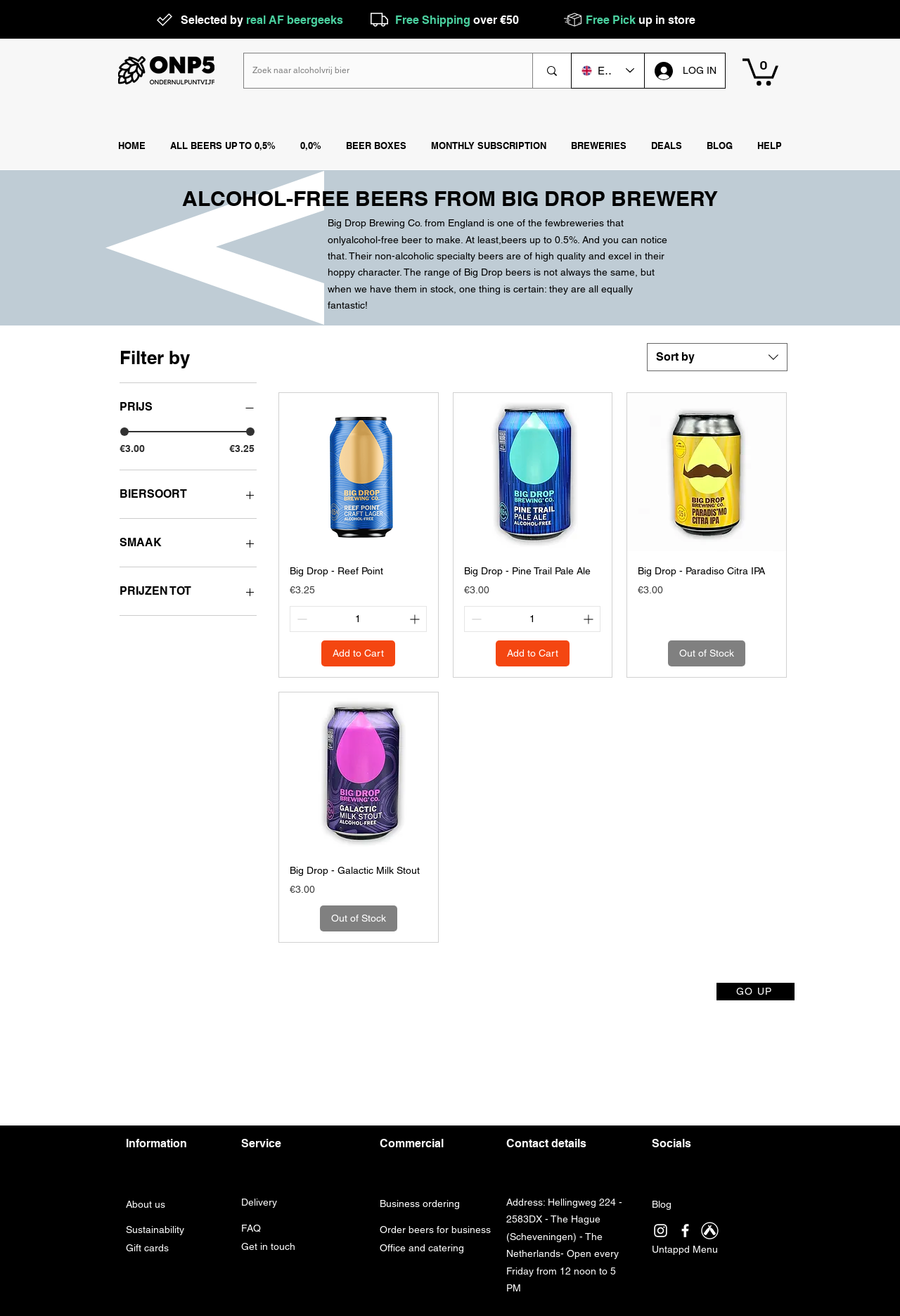What is the minimum price filter?
From the details in the image, provide a complete and detailed answer to the question.

I found the minimum price filter by looking at the slider filter labeled 'Minimum' which has a value of €3.00.